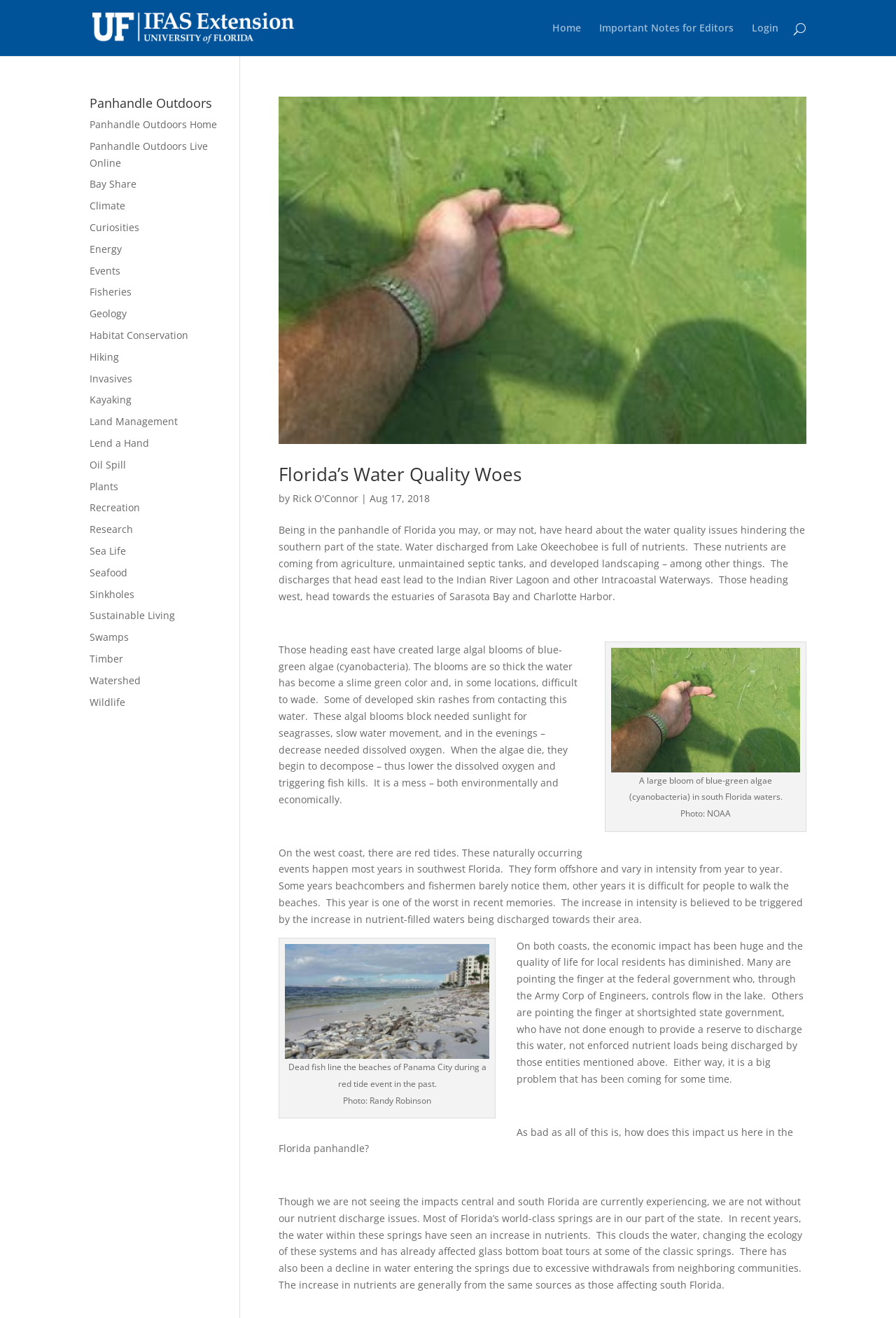Please locate the clickable area by providing the bounding box coordinates to follow this instruction: "Explore 'Panhandle Outdoors Home'".

[0.1, 0.089, 0.242, 0.099]